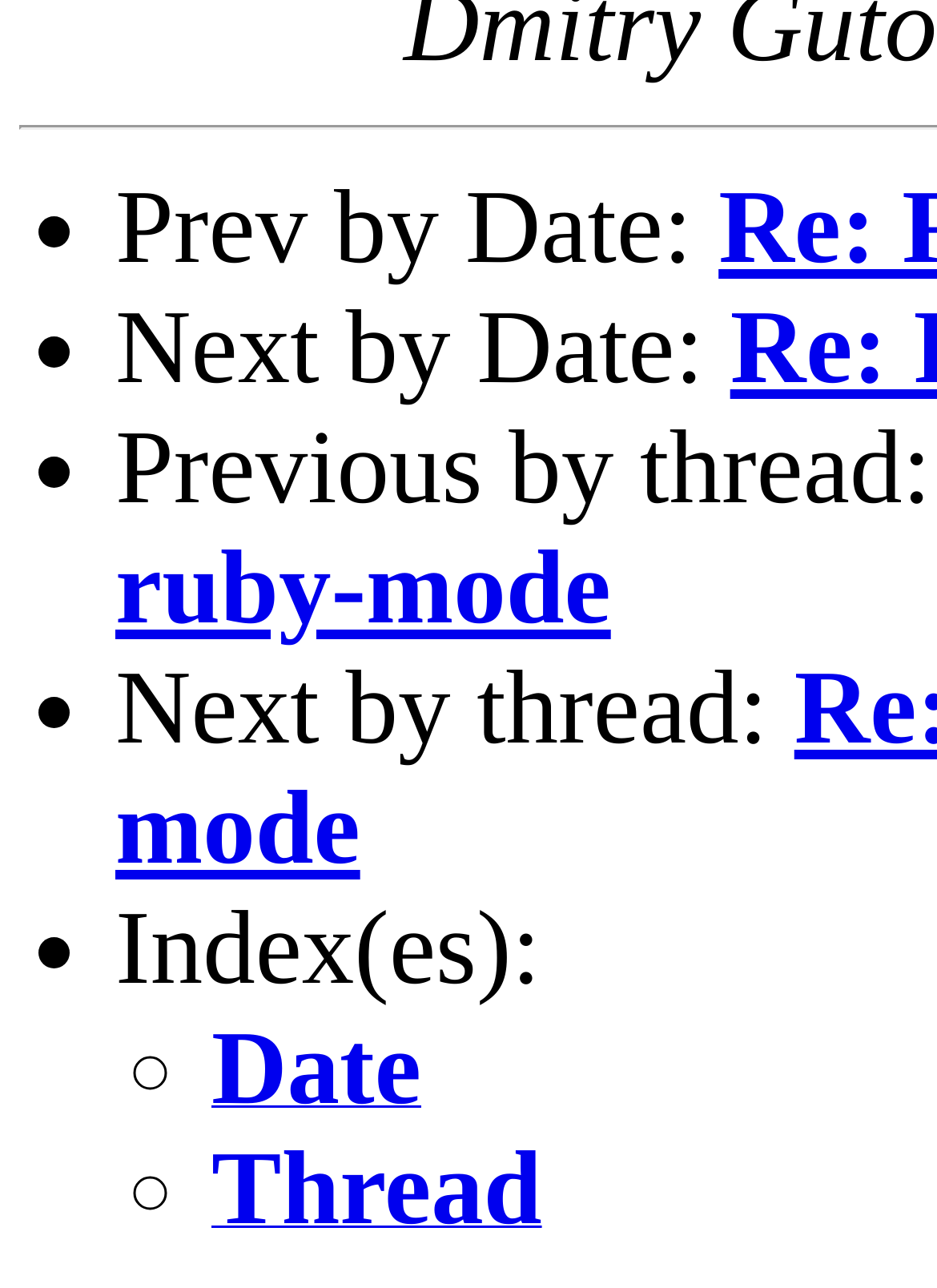Provide the bounding box coordinates for the UI element that is described as: "Thread".

[0.226, 0.925, 0.578, 0.957]